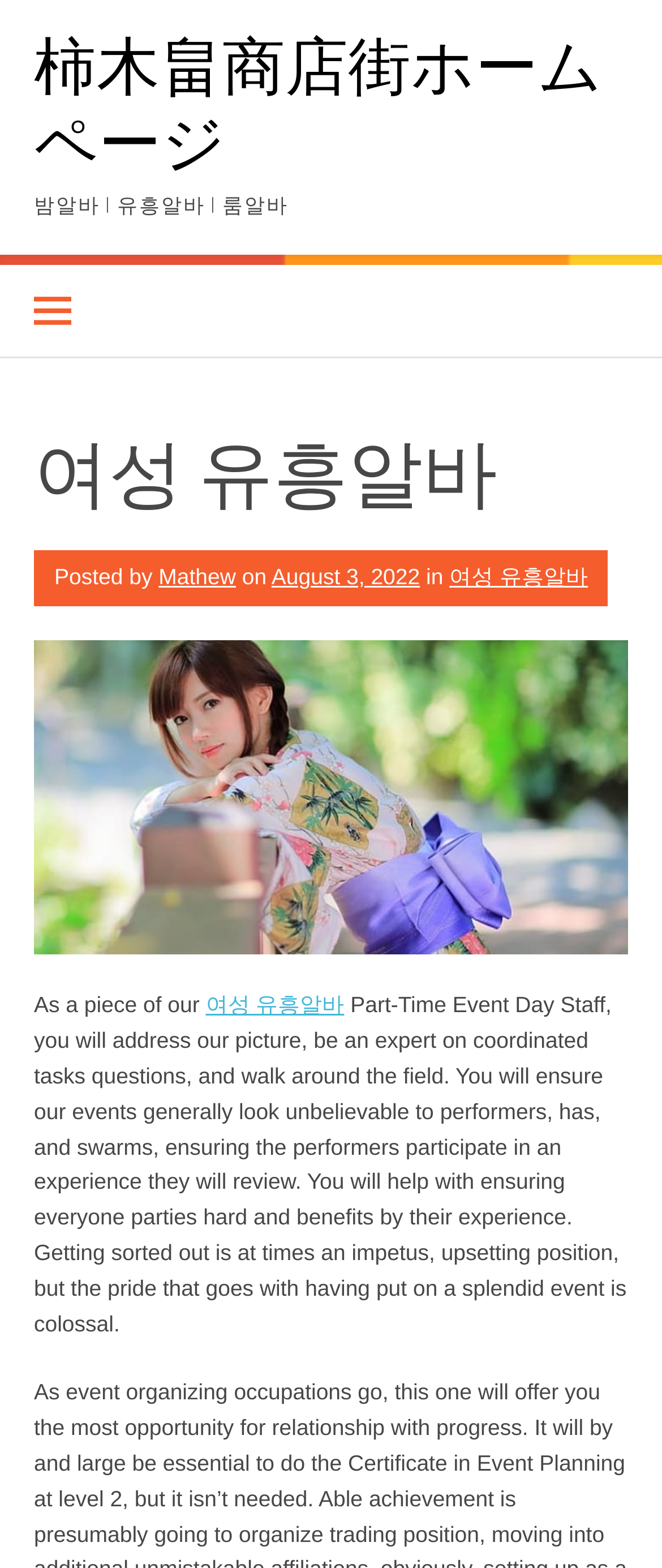Given the element description Mathew, specify the bounding box coordinates of the corresponding UI element in the format (top-left x, top-left y, bottom-right x, bottom-right y). All values must be between 0 and 1.

[0.24, 0.36, 0.356, 0.376]